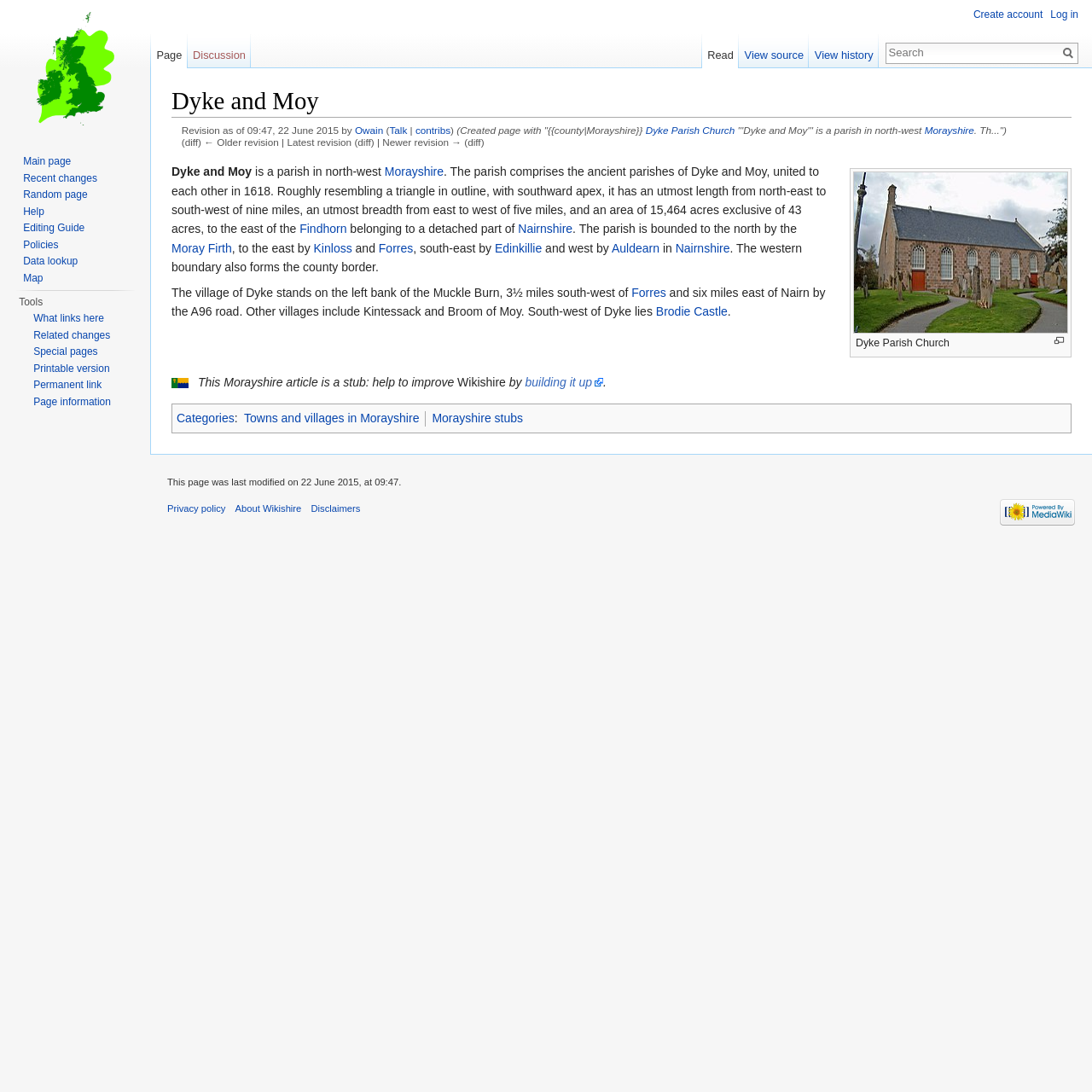Provide a one-word or short-phrase answer to the question:
What is the area of the parish in acres?

15,464